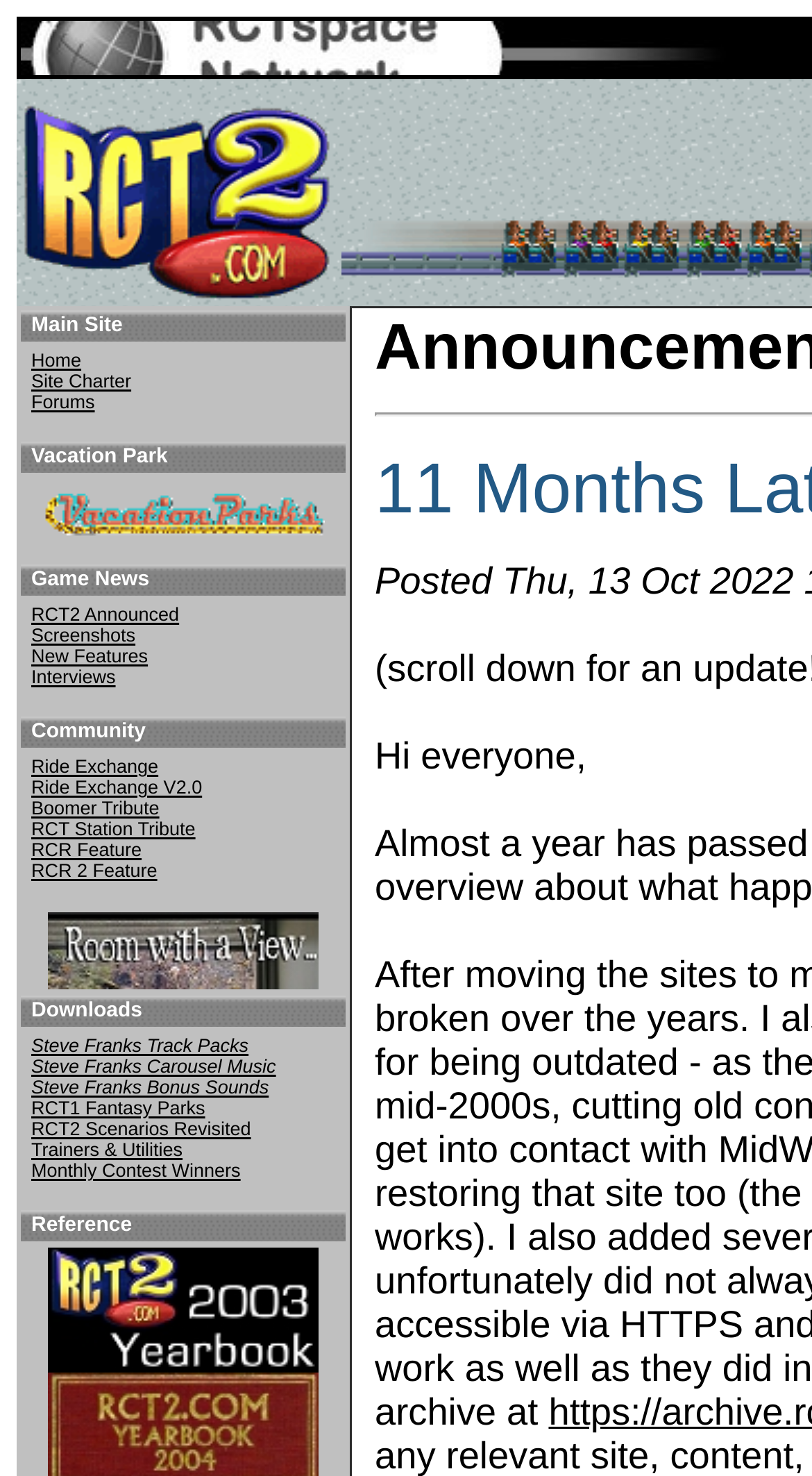Identify the bounding box of the HTML element described as: "Steve Franks Carousel Music".

[0.038, 0.715, 0.34, 0.73]